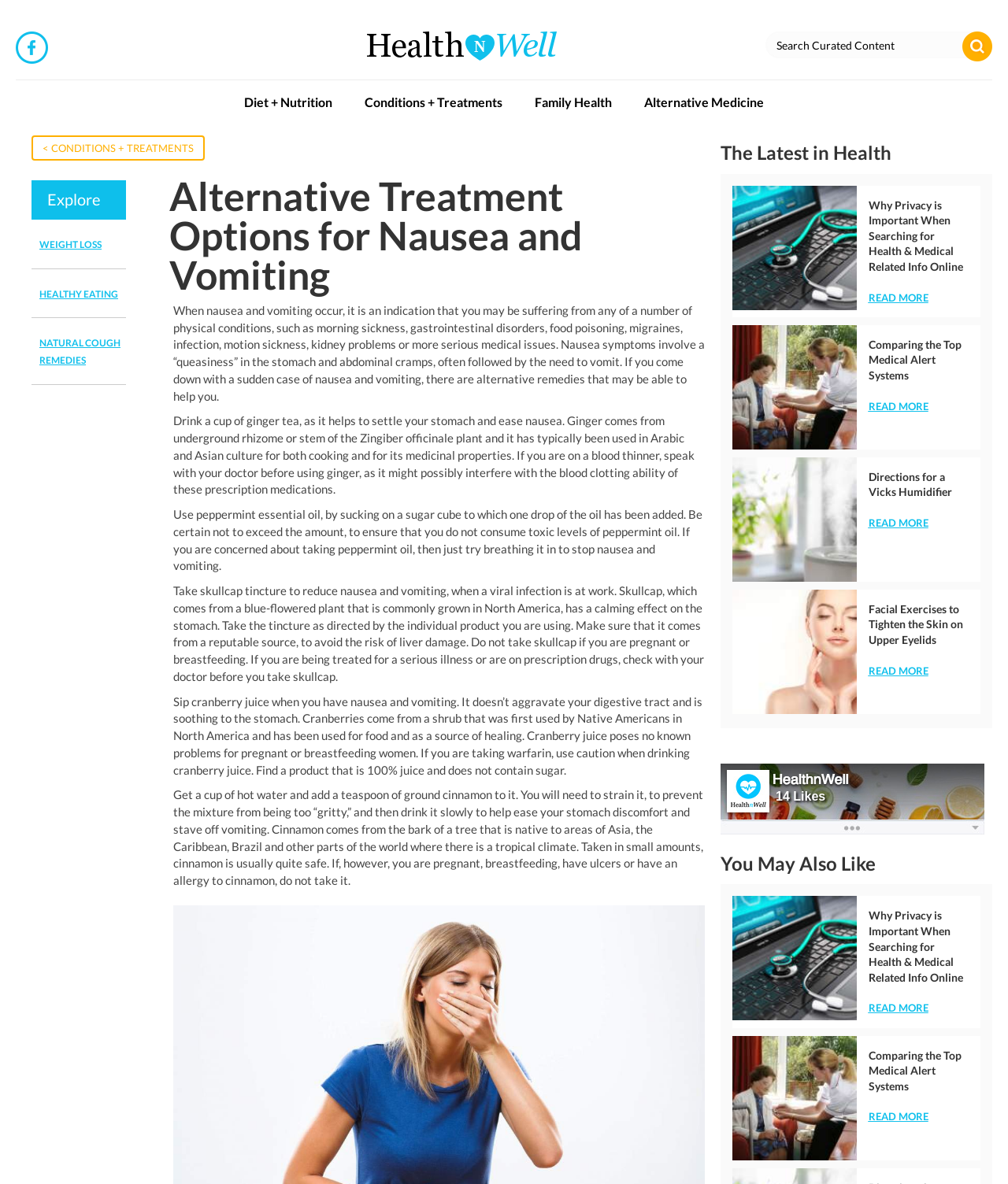Determine the bounding box coordinates for the clickable element required to fulfill the instruction: "Learn about Health Data Privacy". Provide the coordinates as four float numbers between 0 and 1, i.e., [left, top, right, bottom].

[0.726, 0.157, 0.85, 0.262]